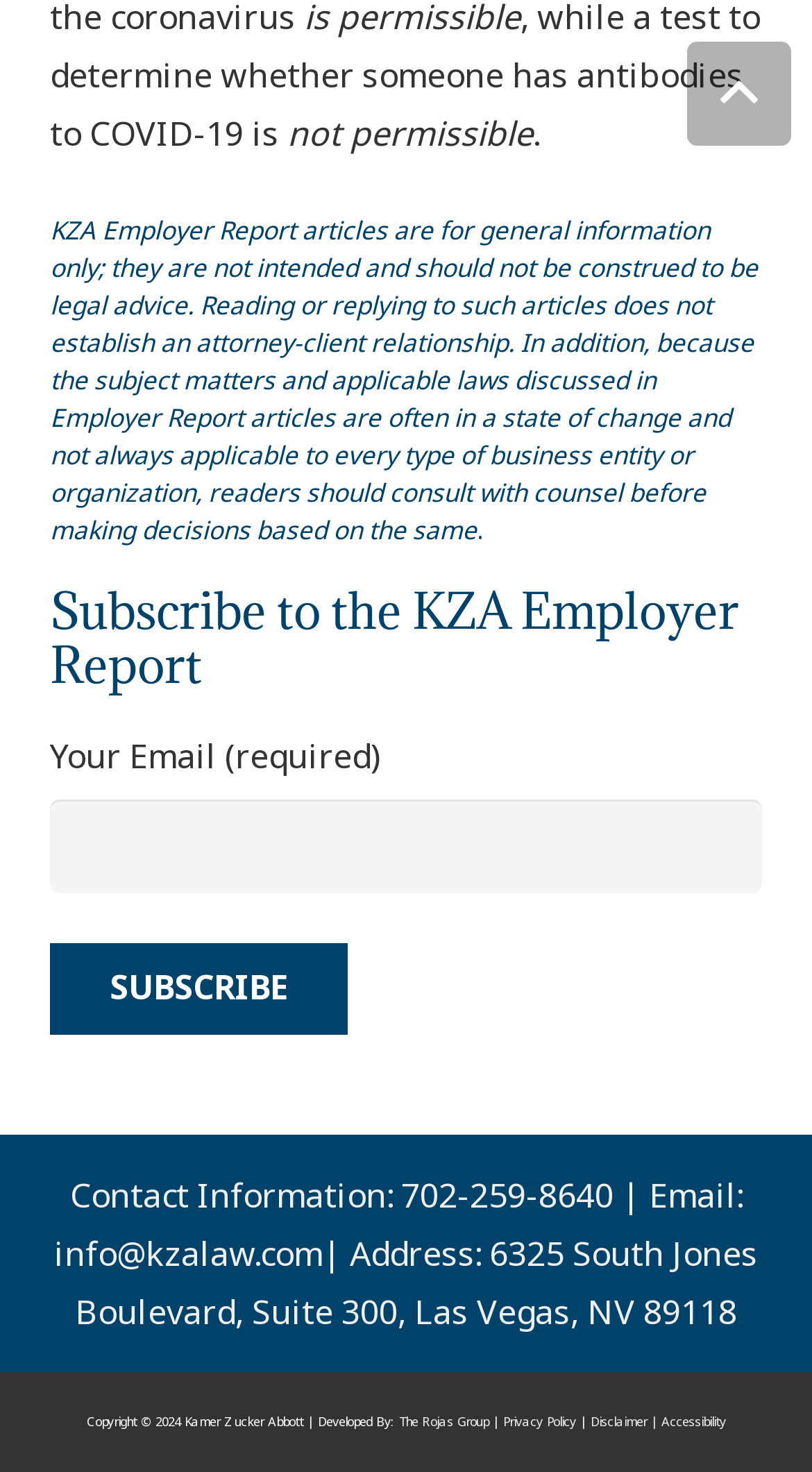Please provide a brief answer to the following inquiry using a single word or phrase:
What is the address of KZA?

6325 South Jones Boulevard, Suite 300, Las Vegas, NV 89118